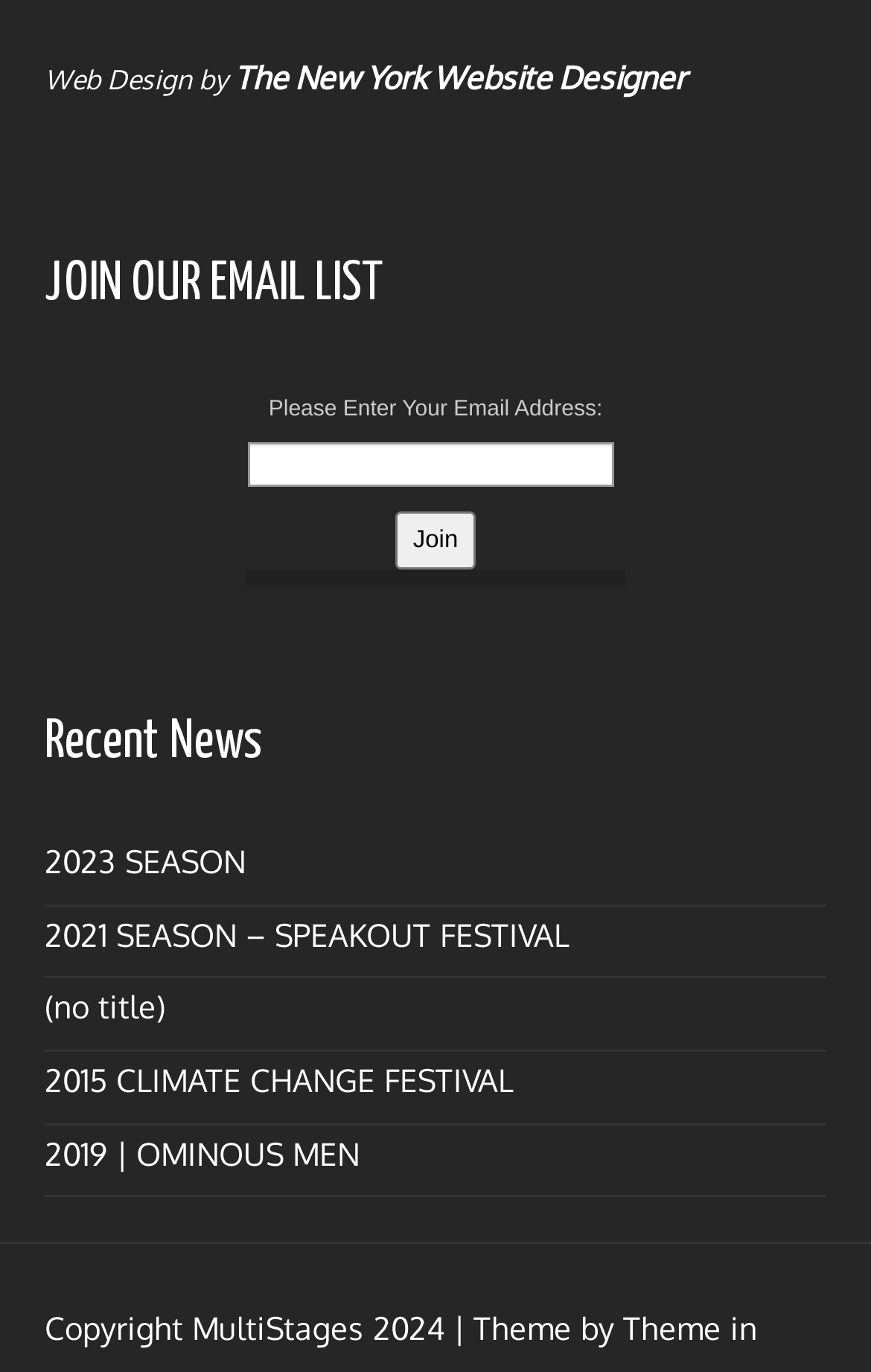From the element description The New York Website Designer, predict the bounding box coordinates of the UI element. The coordinates must be specified in the format (top-left x, top-left y, bottom-right x, bottom-right y) and should be within the 0 to 1 range.

[0.269, 0.042, 0.787, 0.07]